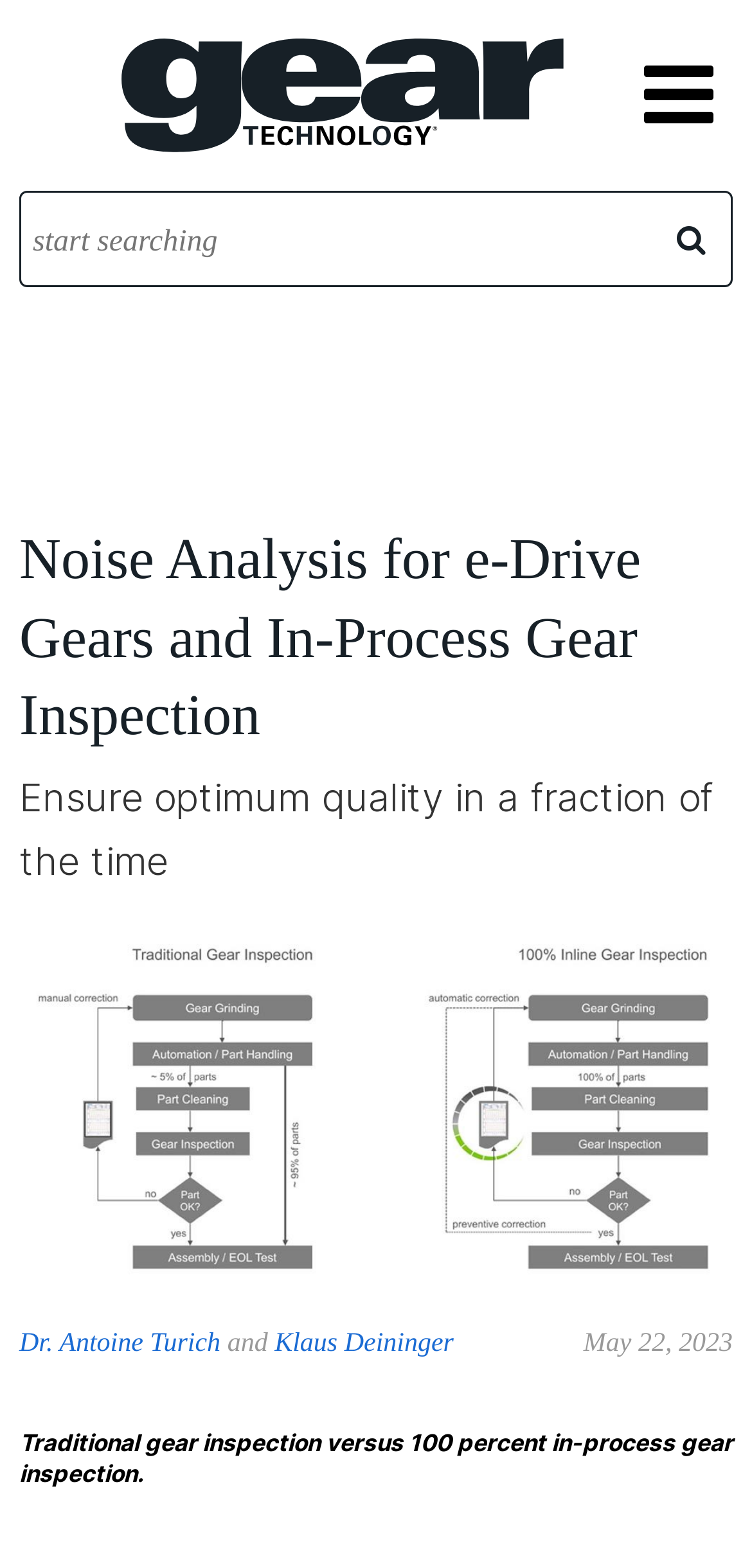Based on the description "alt="gt0523_Page_28_Image_0001.jpg"", find the bounding box of the specified UI element.

[0.026, 0.692, 0.974, 0.717]